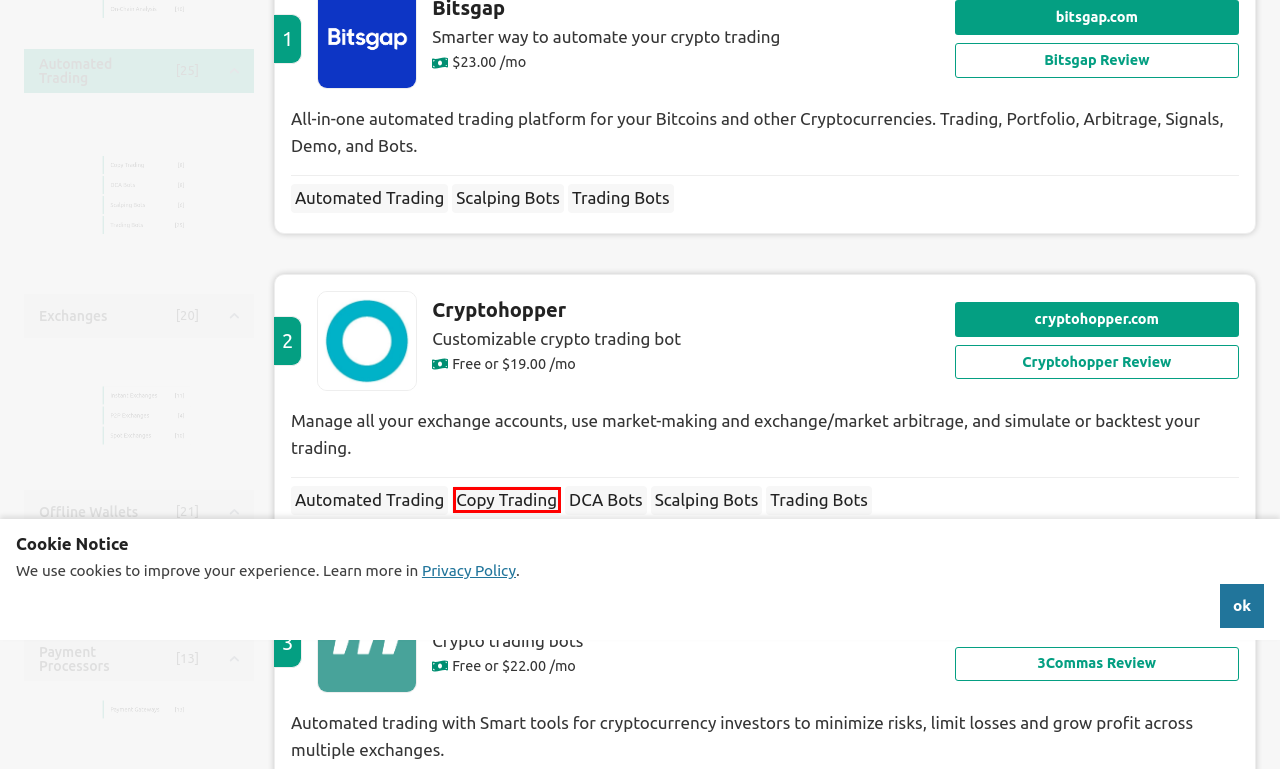You have a screenshot of a webpage with a red bounding box around an element. Choose the best matching webpage description that would appear after clicking the highlighted element. Here are the candidates:
A. 4 Best Crypto P2P Exchanges of 2024 - Crypto Listy
B. 8 Best Crypto Copy Trading Platforms of 2024 - Crypto Listy
C. 25 Best Crypto Trading Bots of 2024 - Crypto Listy
D. 3Commas Review And Best Alternatives - Crypto Listy
E. 6 Best Crypto Scalping Bots of 2024 - Crypto Listy
F. 13 Best Crypto Payment Processors of 2024 - Crypto Listy
G. 21 Best Crypto Offline Wallets of 2024 - Crypto Listy
H. Privacy Policy - Crypto Listy

B